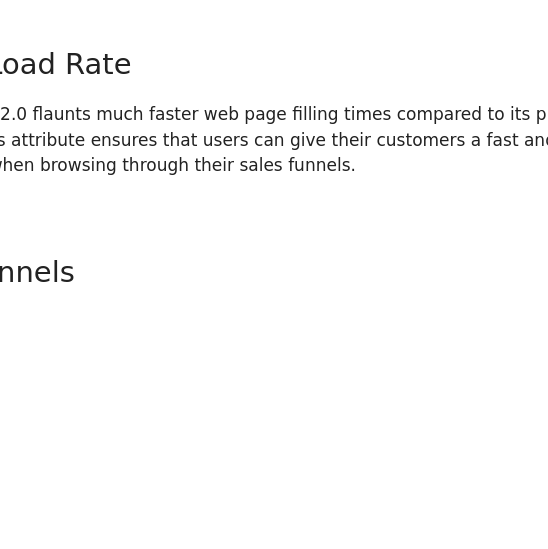Please answer the following question as detailed as possible based on the image: 
What is the improved feature of ClickFunnels 2.0?

The question inquires about the enhanced feature of ClickFunnels 2.0. According to the caption, the improved feature is the 'Faster Load Rate', which enables users to deliver a seamless and efficient experience for their customers as they navigate through various sales funnels.